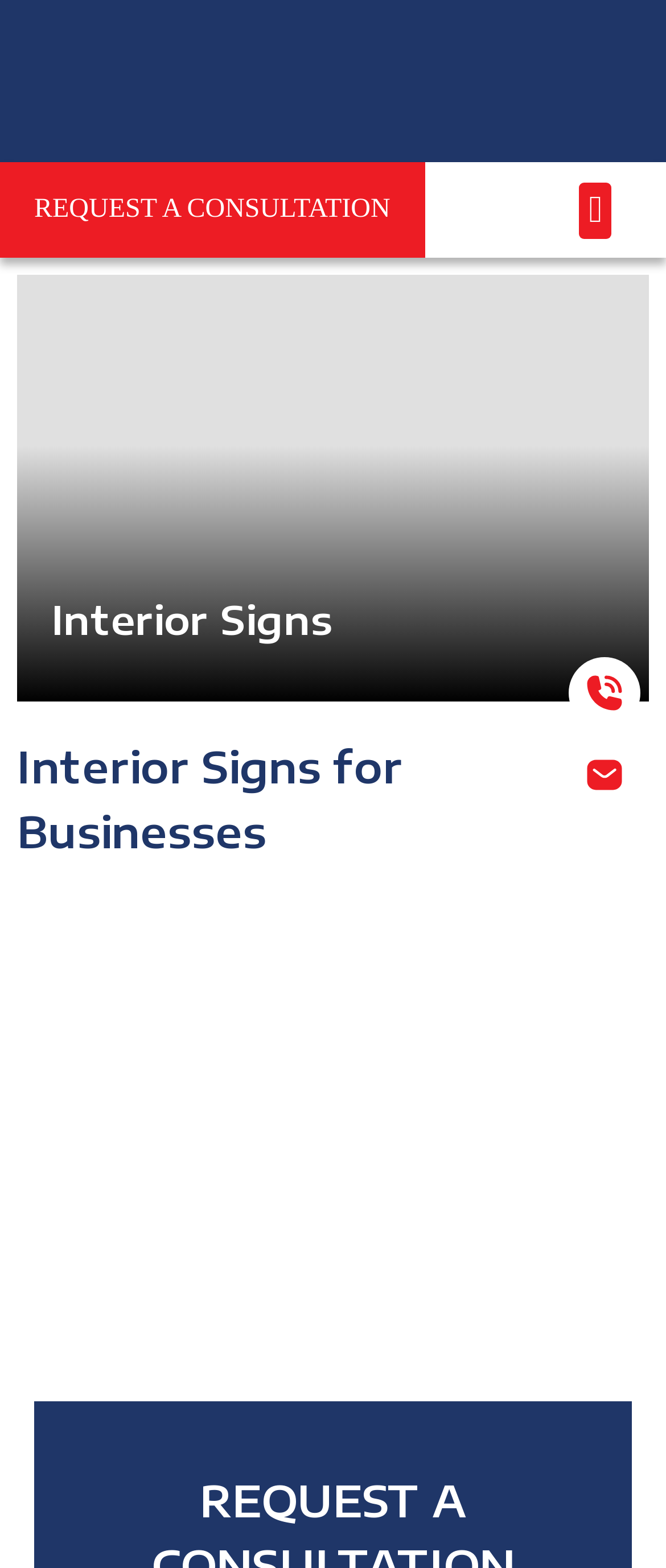What is the location of the 'REQUEST A CONSULTATION' link?
Based on the visual information, provide a detailed and comprehensive answer.

Based on the bounding box coordinates, the 'REQUEST A CONSULTATION' link is located at the top left of the webpage, with y1 and y2 values smaller than other elements.